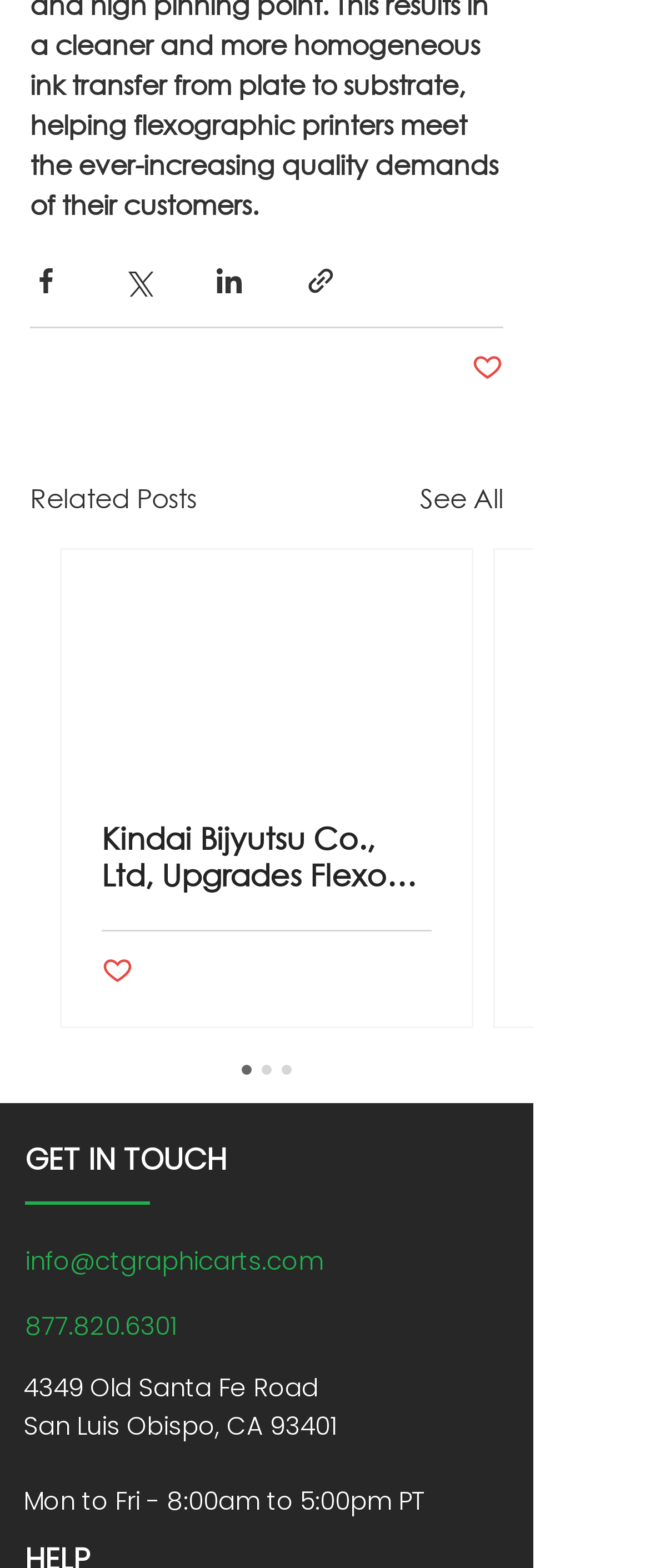Predict the bounding box coordinates of the UI element that matches this description: "Post not marked as liked". The coordinates should be in the format [left, top, right, bottom] with each value between 0 and 1.

[0.156, 0.609, 0.205, 0.631]